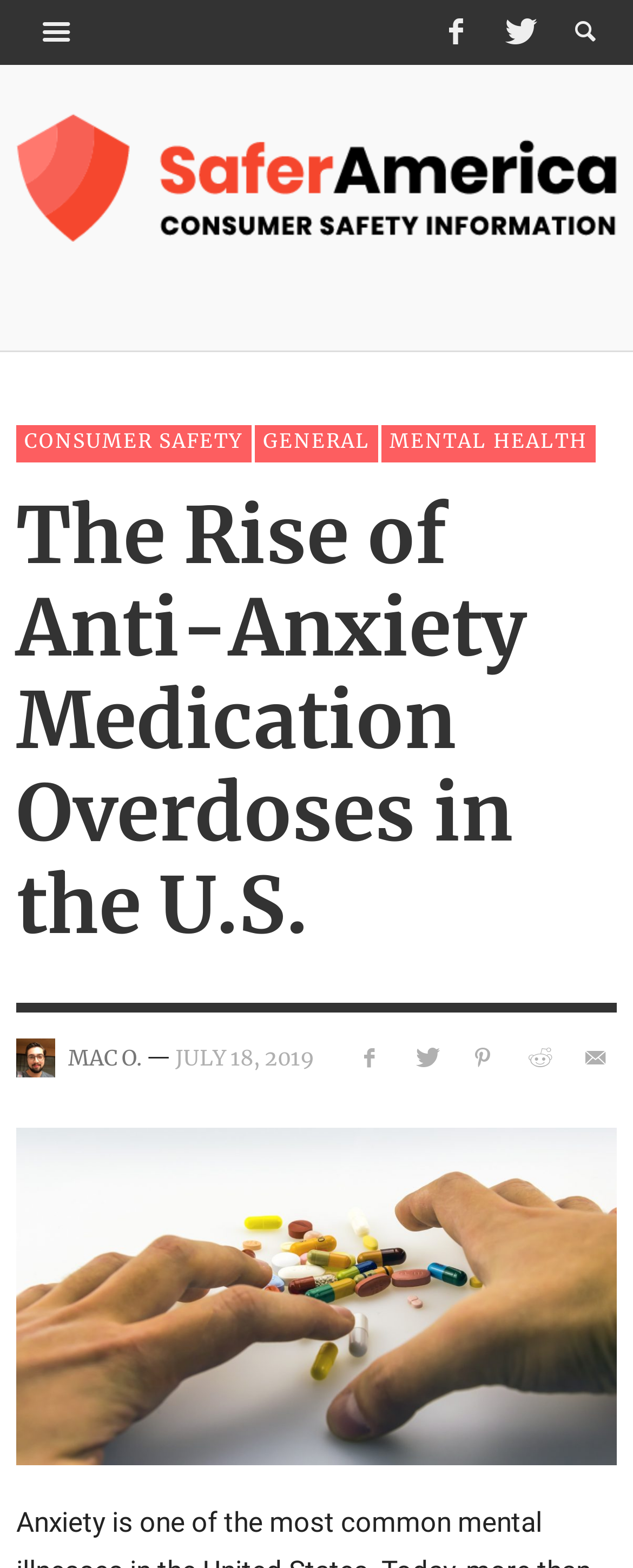Given the element description General, predict the bounding box coordinates for the UI element in the webpage screenshot. The format should be (top-left x, top-left y, bottom-right x, bottom-right y), and the values should be between 0 and 1.

[0.403, 0.271, 0.597, 0.295]